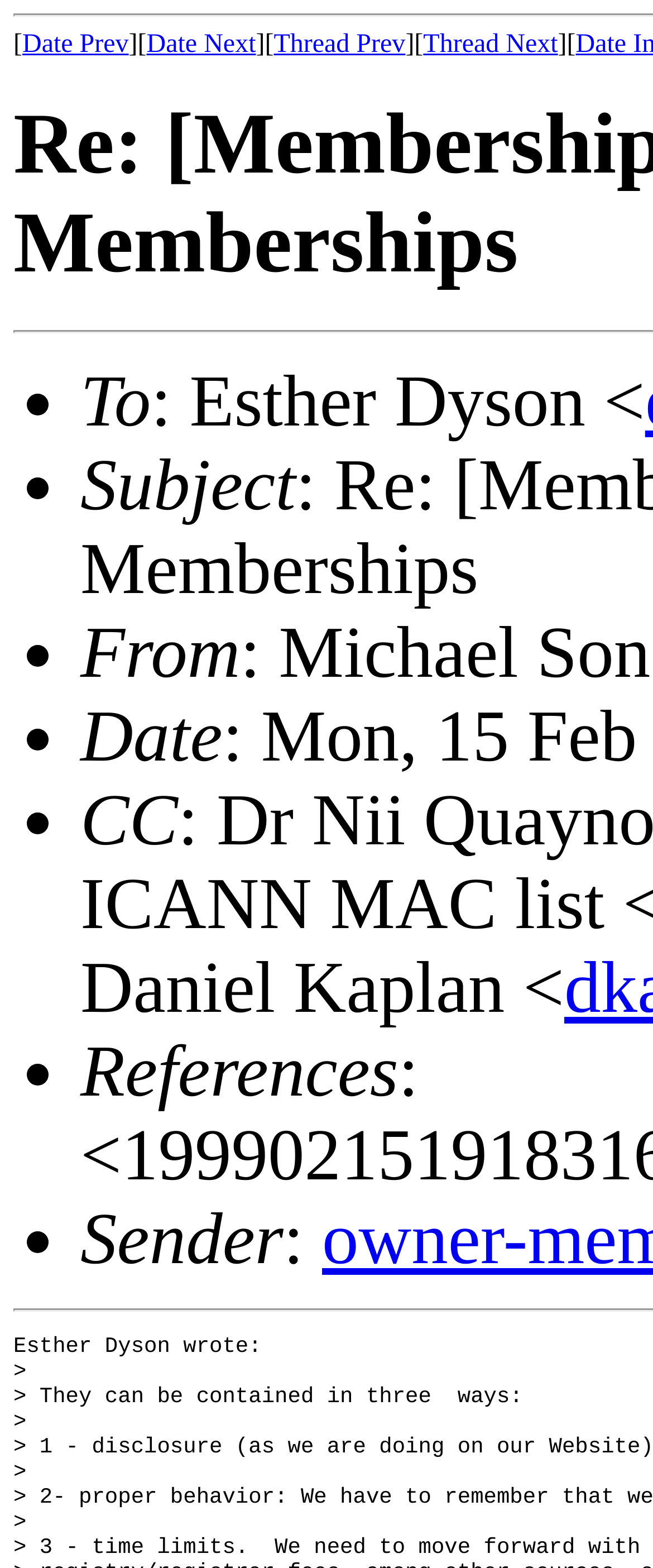Provide your answer in one word or a succinct phrase for the question: 
What is the subject of this email?

Not specified